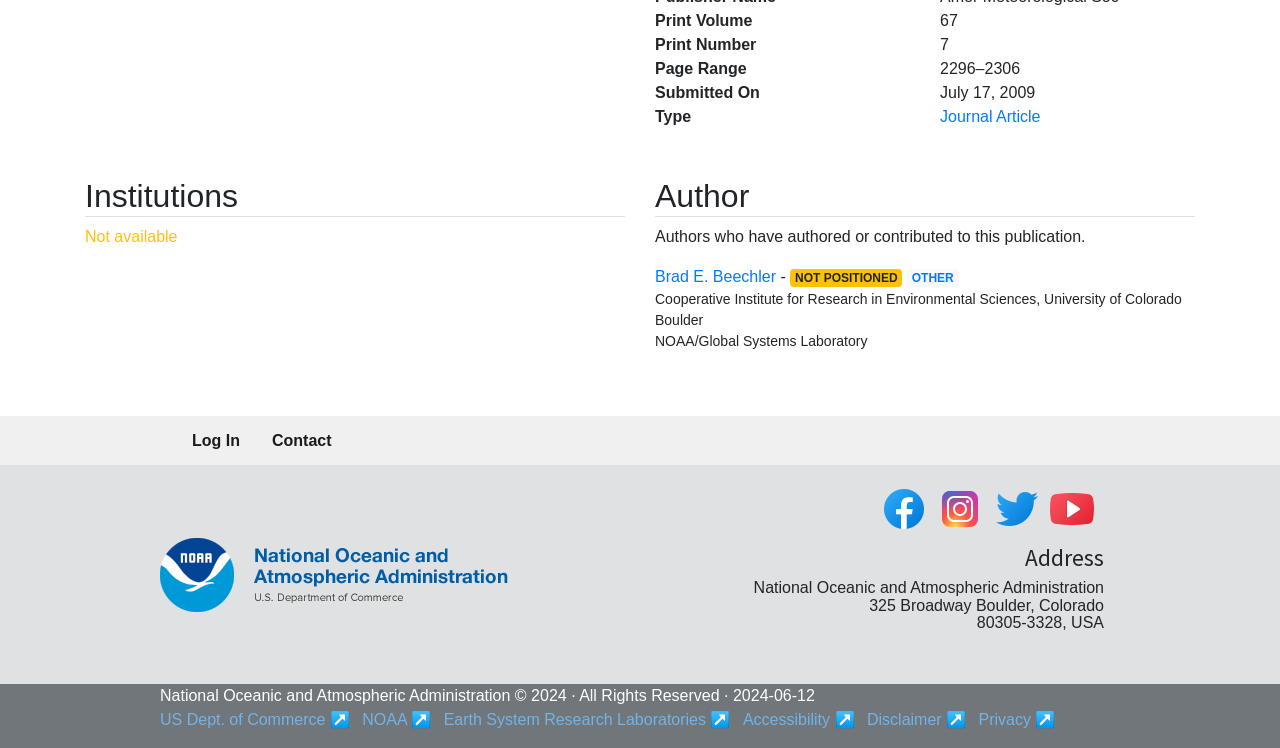Bounding box coordinates must be specified in the format (top-left x, top-left y, bottom-right x, bottom-right y). All values should be floating point numbers between 0 and 1. What are the bounding box coordinates of the UI element described as: Contact

[0.212, 0.556, 0.259, 0.622]